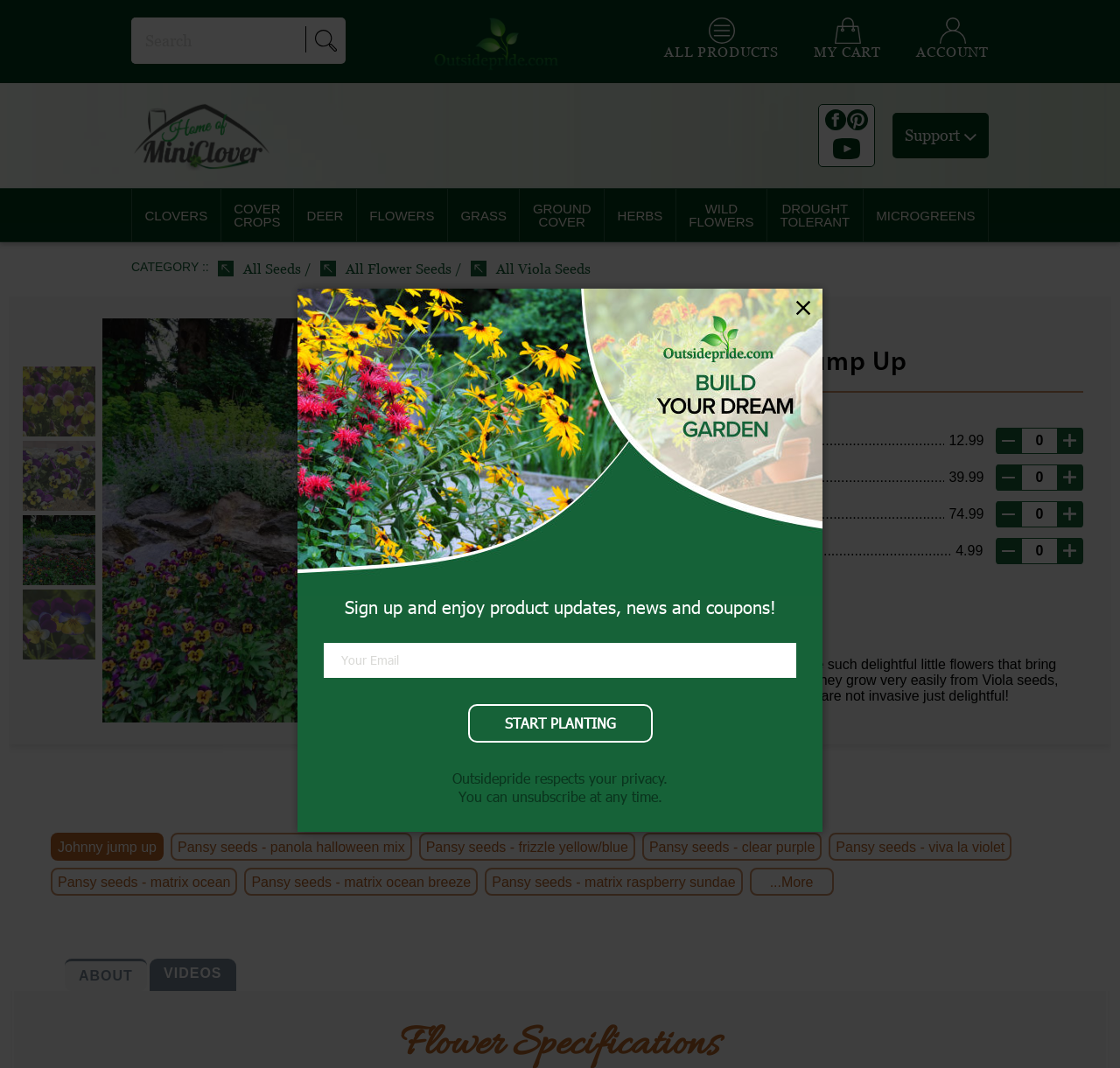Please identify the bounding box coordinates for the region that you need to click to follow this instruction: "Increase the order quantity of 1/8 LB Johnny Jump Up seeds".

[0.944, 0.4, 0.967, 0.425]